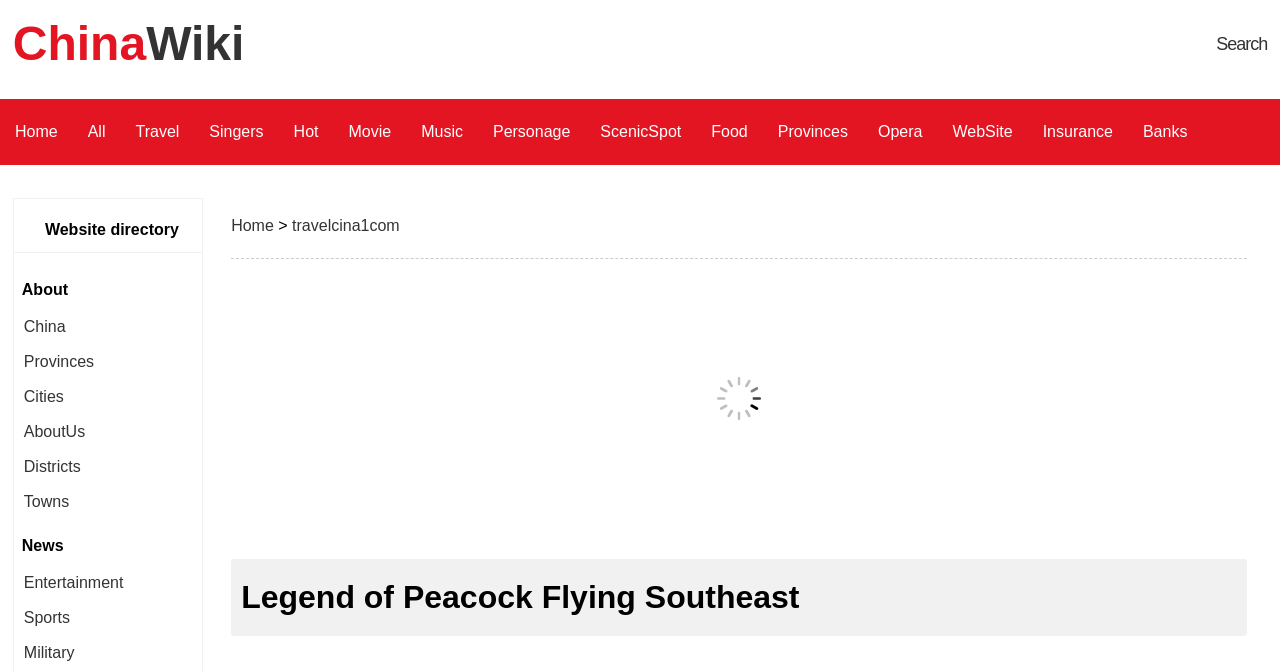What is the text above the 'Legend of Peacock Flying Southeast' heading?
Please provide a single word or phrase as the answer based on the screenshot.

Website directory